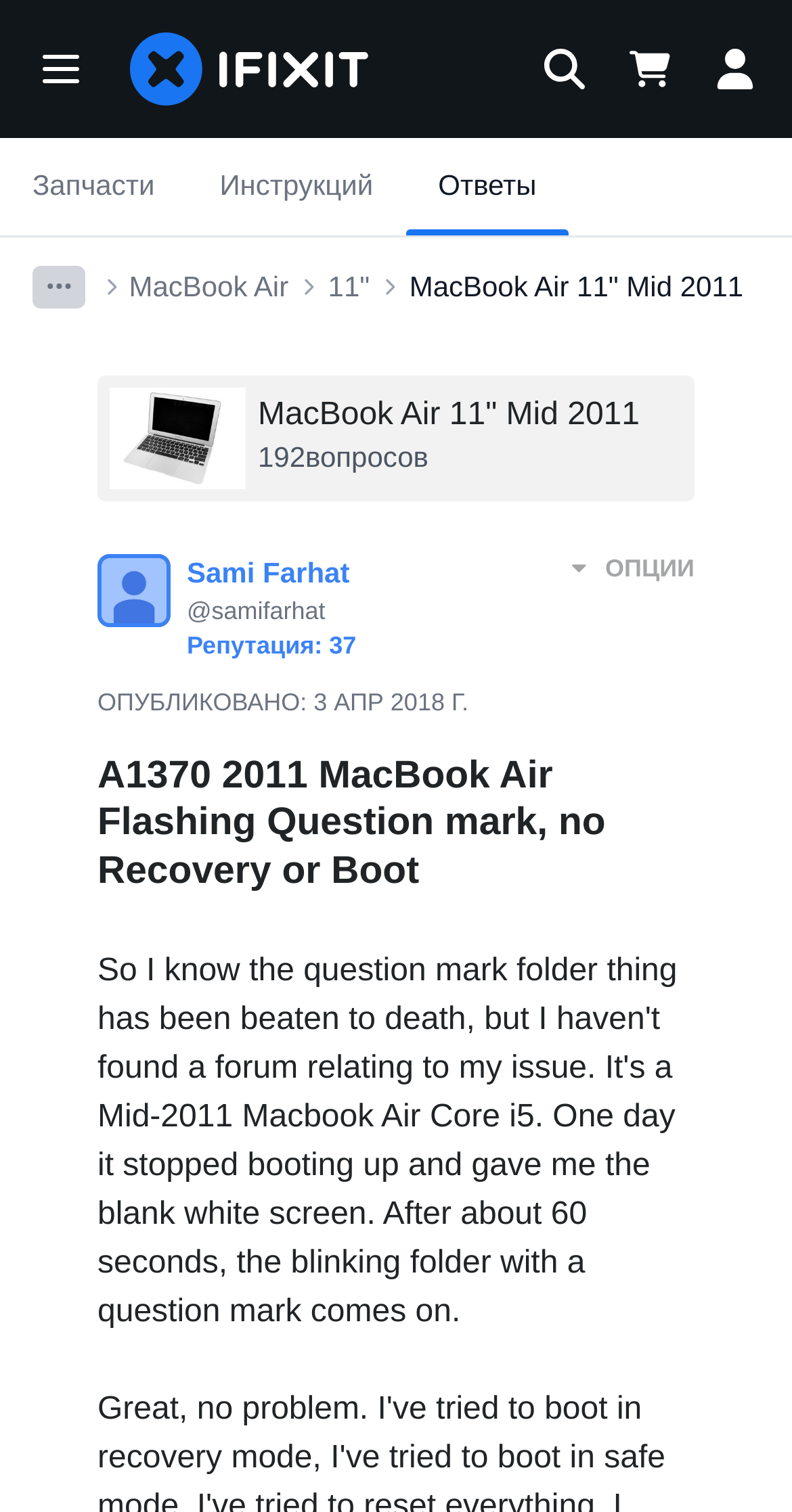Please locate the bounding box coordinates of the element that needs to be clicked to achieve the following instruction: "Log in to the account". The coordinates should be four float numbers between 0 and 1, i.e., [left, top, right, bottom].

[0.887, 0.031, 0.969, 0.06]